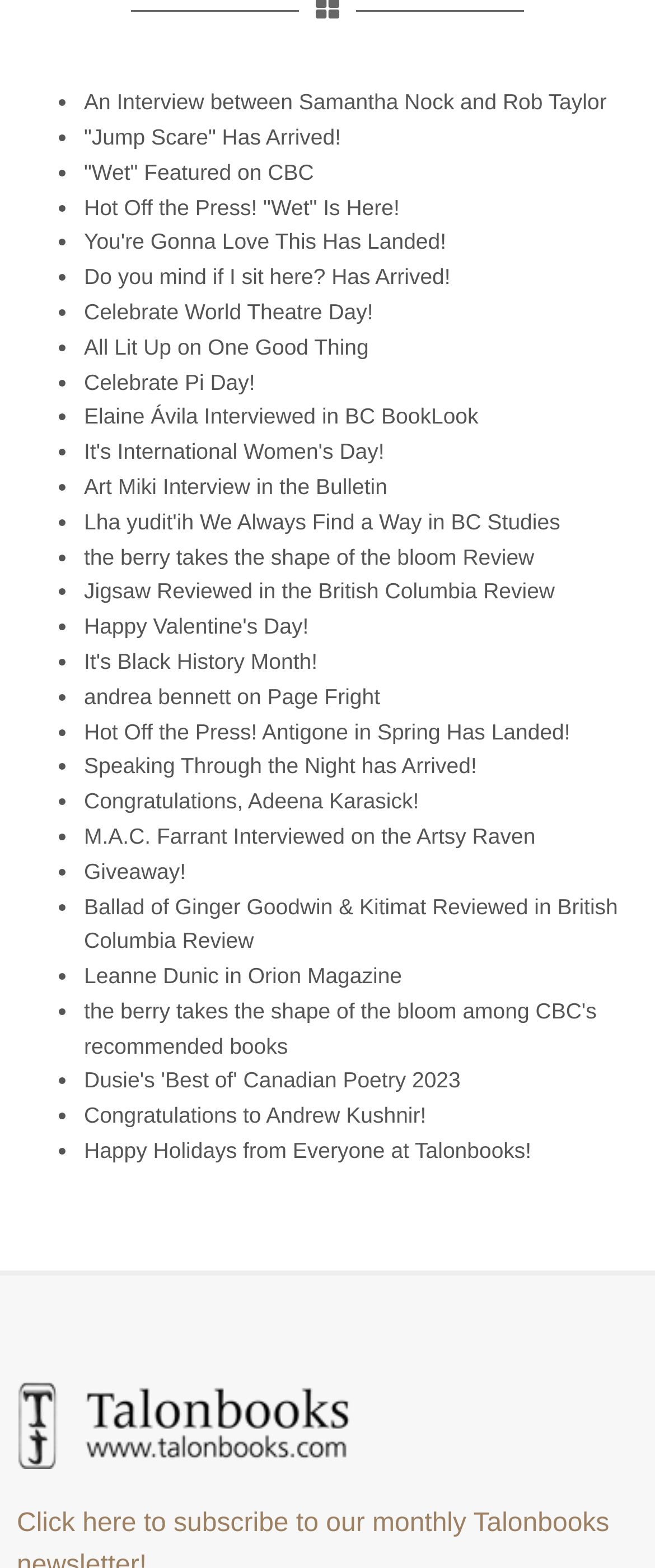How many links are on this webpage?
Using the details from the image, give an elaborate explanation to answer the question.

I counted the number of link elements on the webpage. There are 40 link elements, so there are 40 links on this webpage.